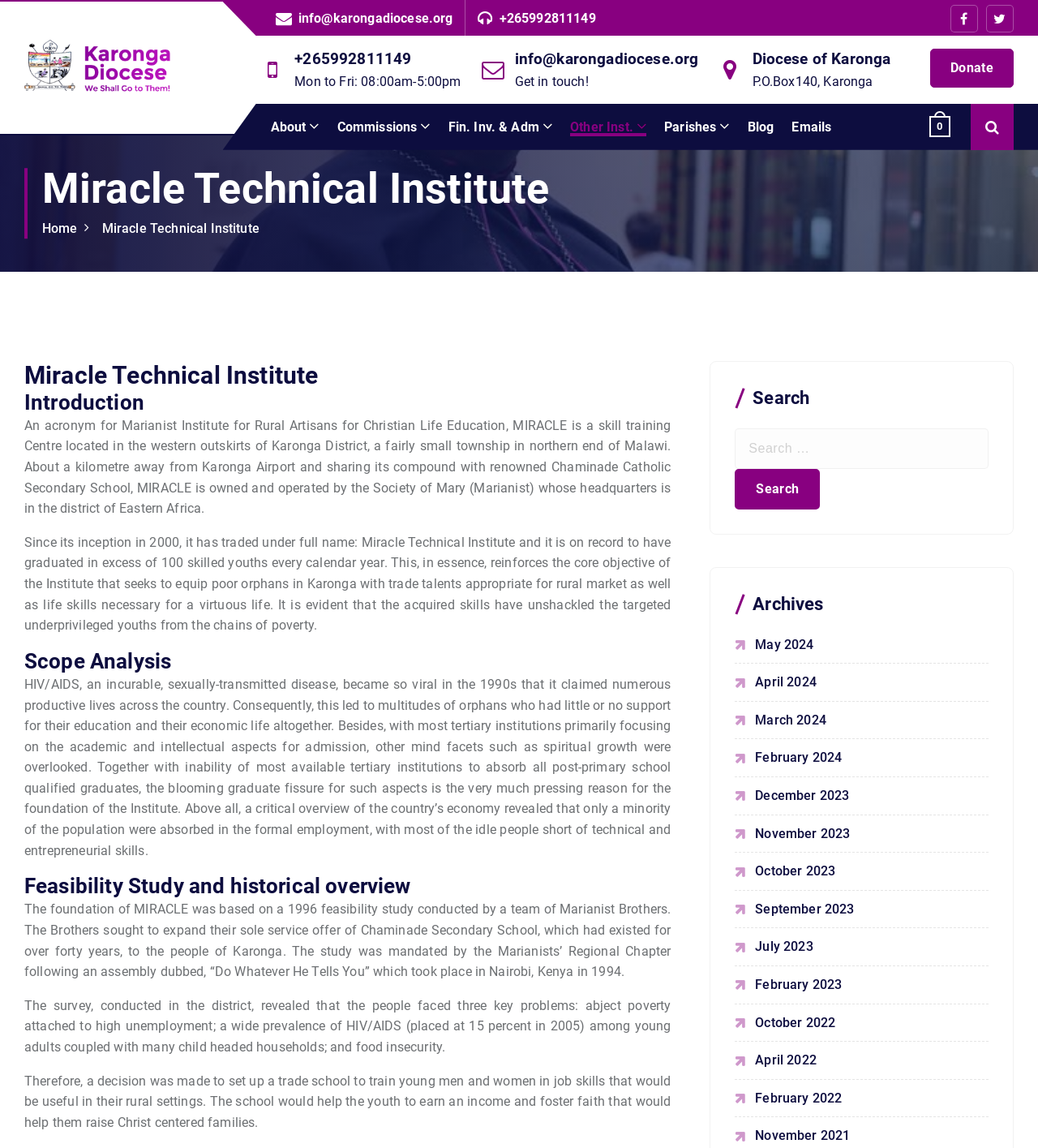How many archives are available on the webpage?
Please use the visual content to give a single word or phrase answer.

12